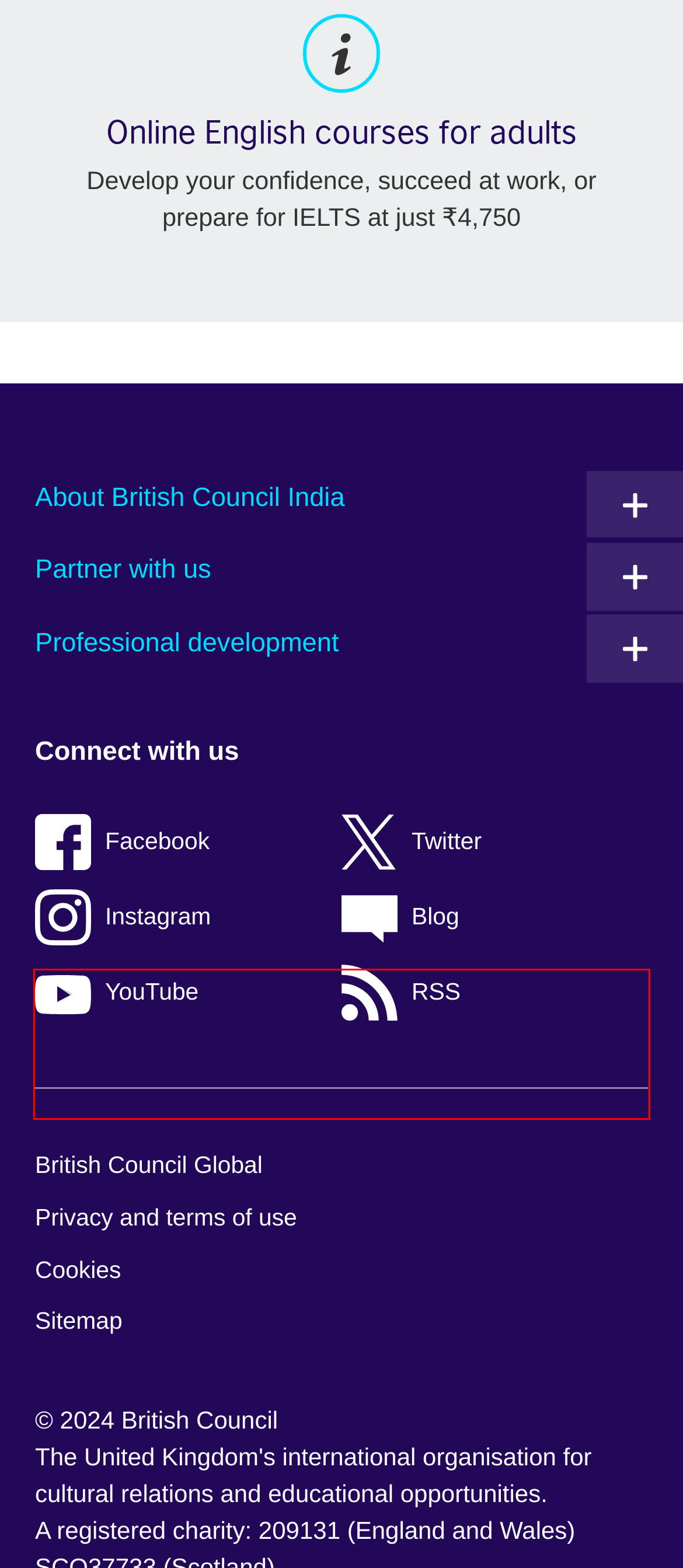Perform OCR on the text inside the red-bordered box in the provided screenshot and output the content.

The United Kingdom's international organisation for cultural relations and educational opportunities. A registered charity: 209131 (England and Wales) SCO37733 (Scotland)